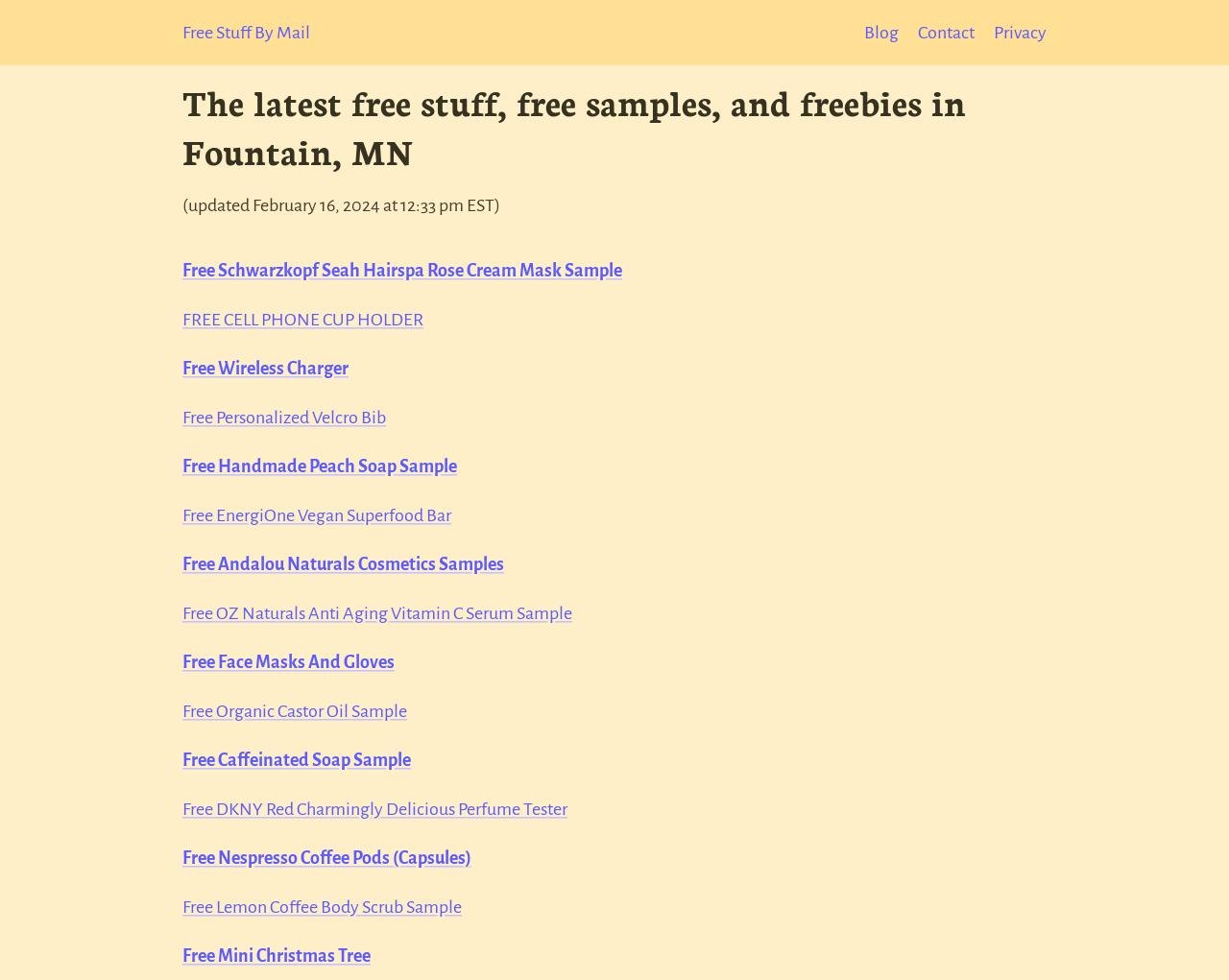Could you highlight the region that needs to be clicked to execute the instruction: "Contact the website administrator"?

[0.747, 0.024, 0.793, 0.043]